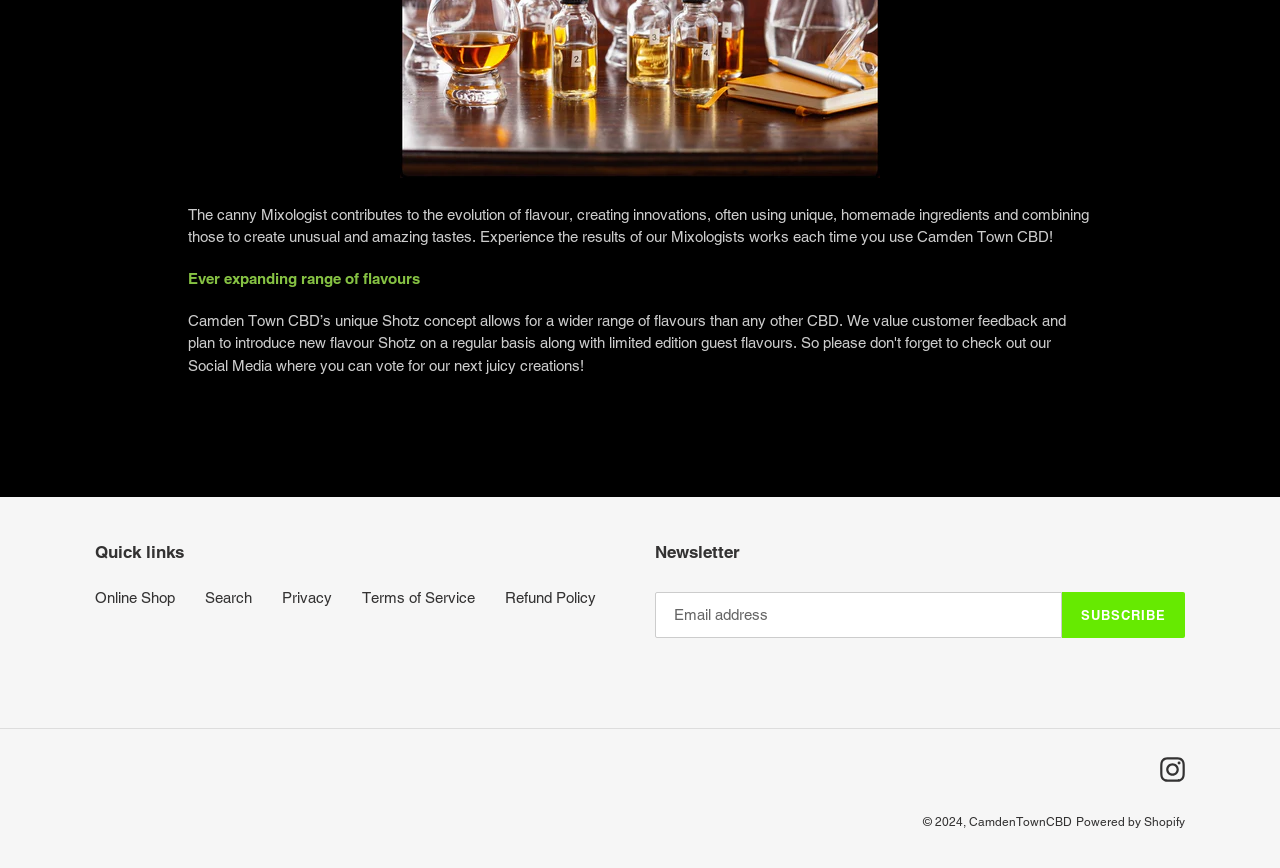What is the platform powering the website? Examine the screenshot and reply using just one word or a brief phrase.

Shopify